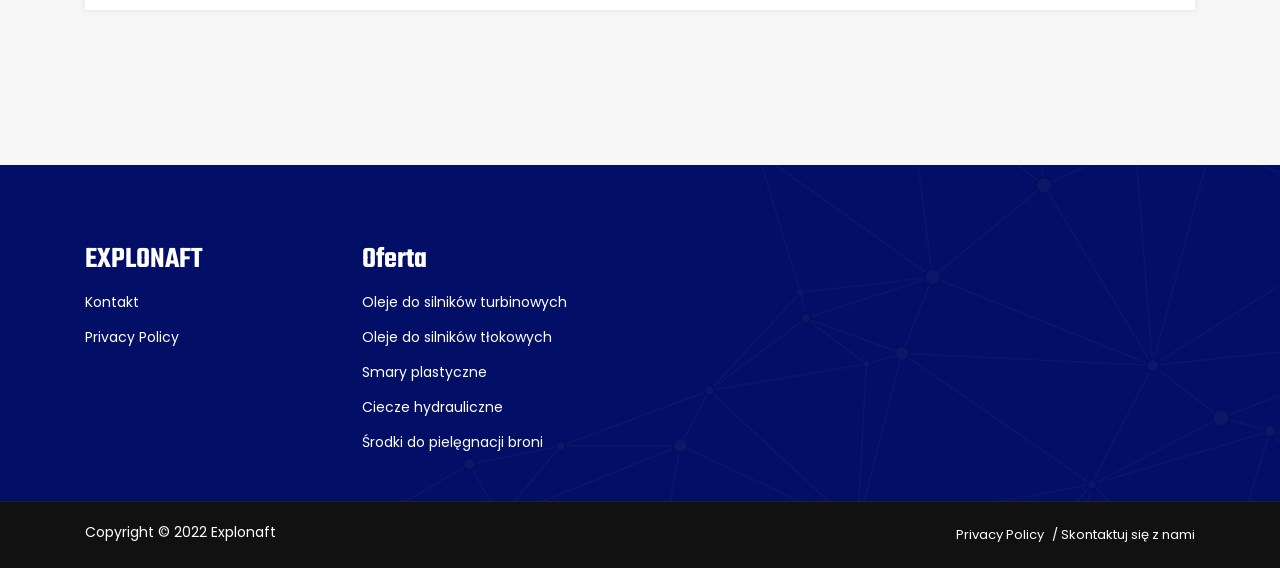What is the last link at the bottom of the webpage?
Using the details shown in the screenshot, provide a comprehensive answer to the question.

The last link at the bottom of the webpage is 'Skontaktuj się z nami' which is located at the bottom right corner of the webpage.